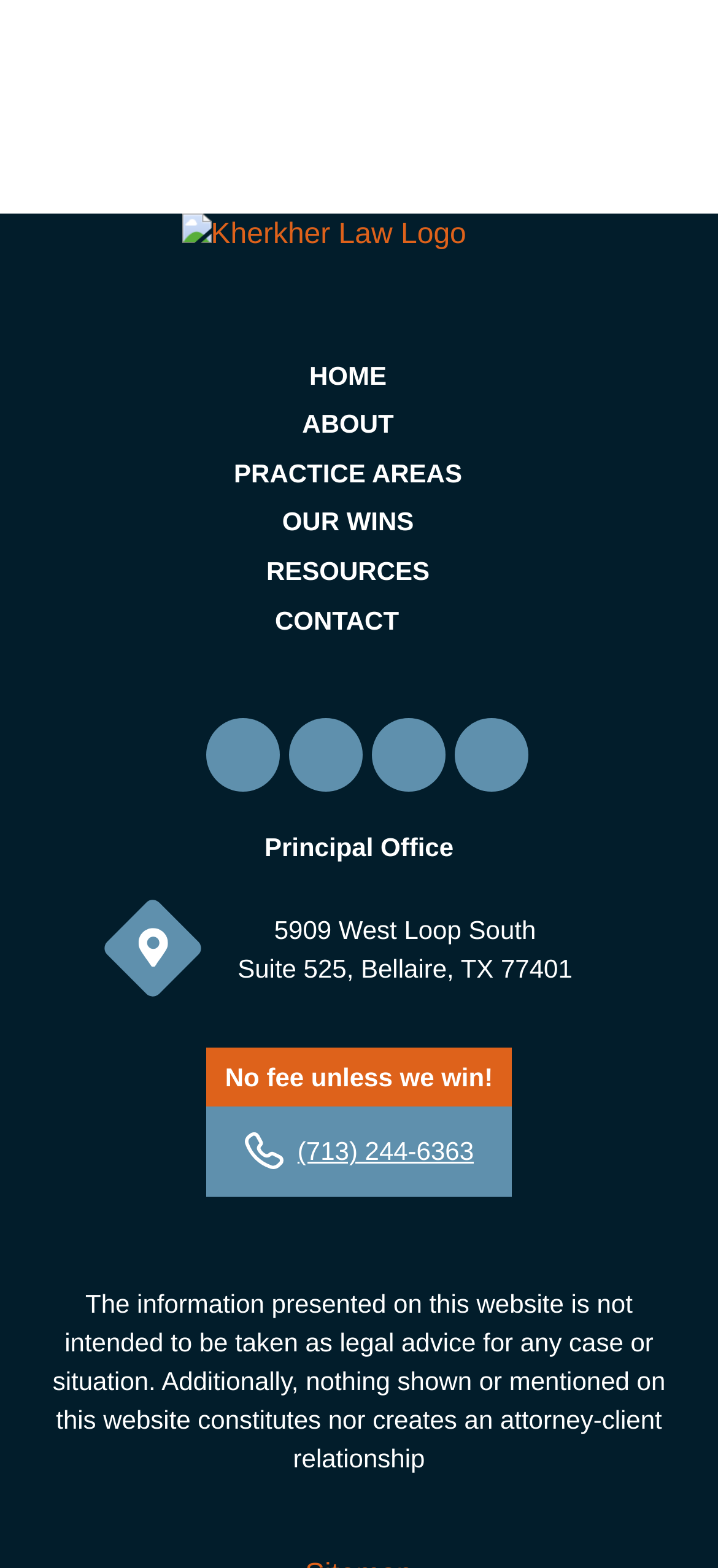What is the address of the principal office?
From the details in the image, provide a complete and detailed answer to the question.

The static text elements in the middle of the webpage provide the address of the principal office, which is 5909 West Loop South, Suite 525, Bellaire, TX 77401.